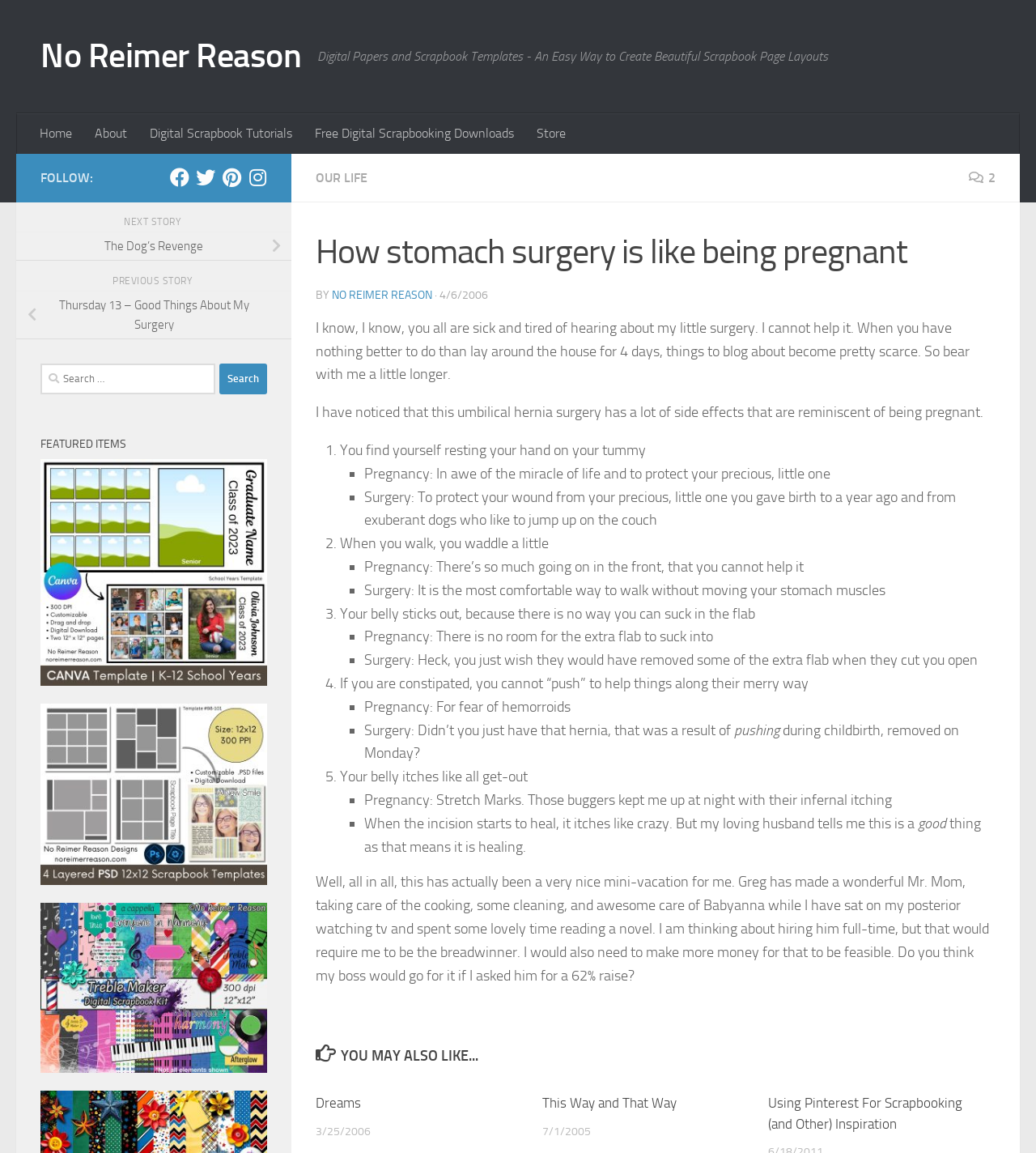Can you extract the headline from the webpage for me?

How stomach surgery is like being pregnant